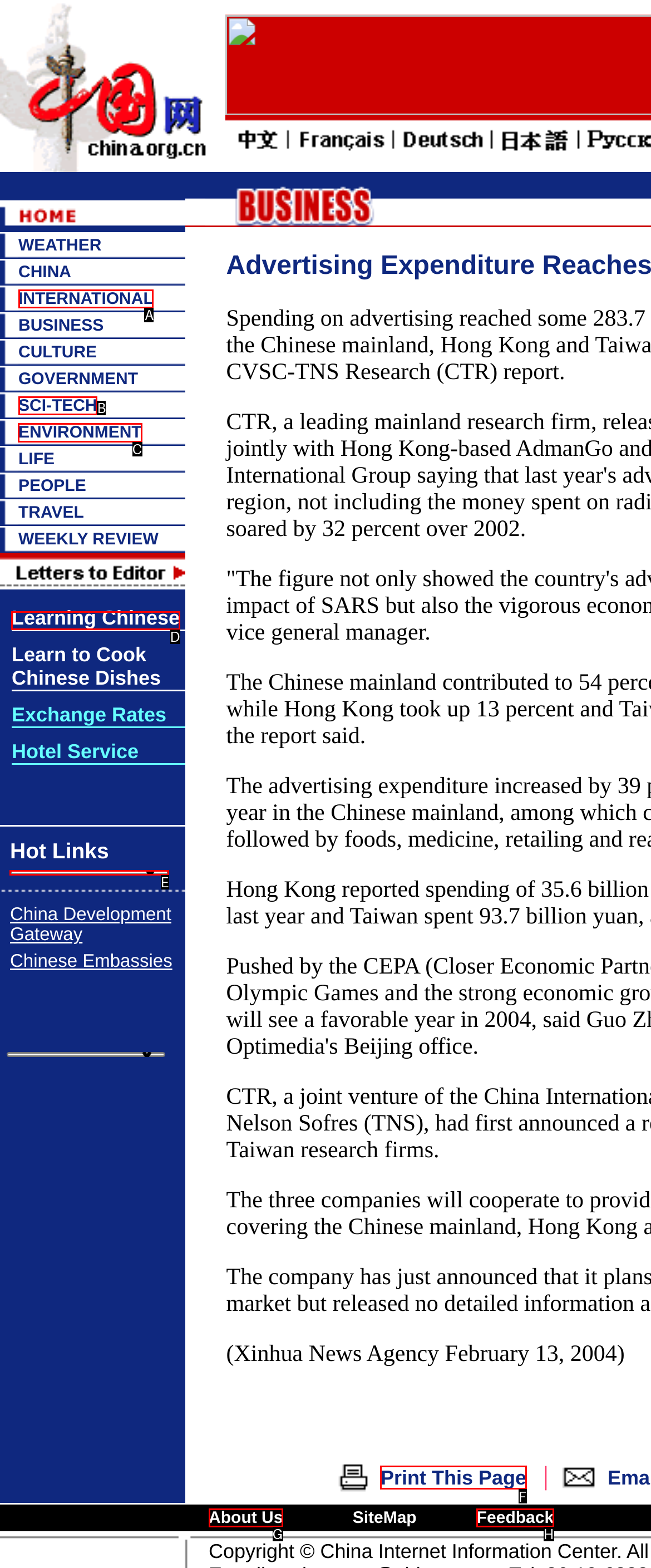Identify the correct UI element to click on to achieve the following task: Click the ENVIRONMENT link Respond with the corresponding letter from the given choices.

C